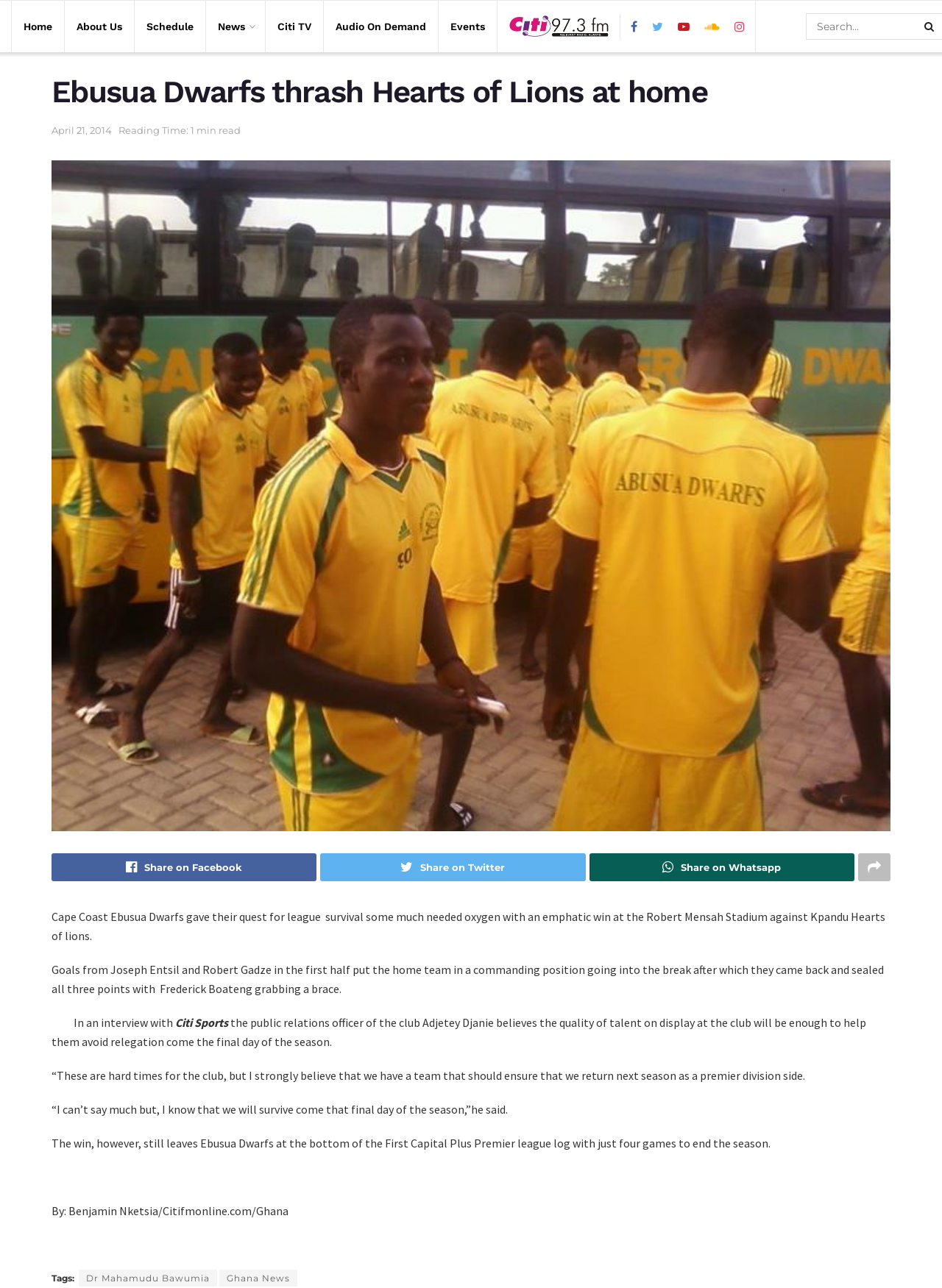How many minutes does it take to read the article?
Look at the screenshot and provide an in-depth answer.

I found the answer by looking at the 'Reading Time' section, which is located below the article's title and says 'Reading Time: 1 min read'.